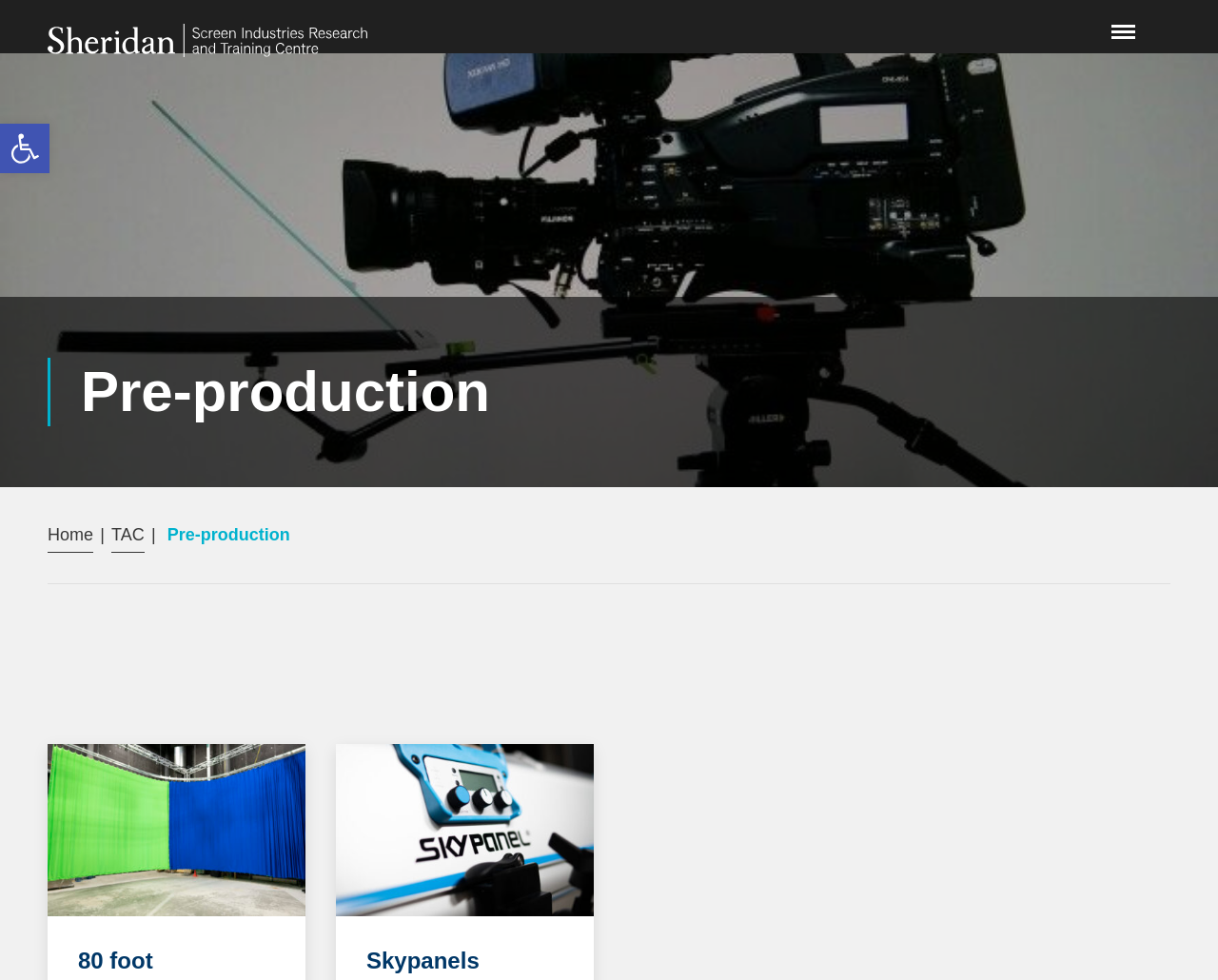Please identify the bounding box coordinates of the element on the webpage that should be clicked to follow this instruction: "View our partners". The bounding box coordinates should be given as four float numbers between 0 and 1, formatted as [left, top, right, bottom].

[0.0, 0.326, 1.0, 0.381]